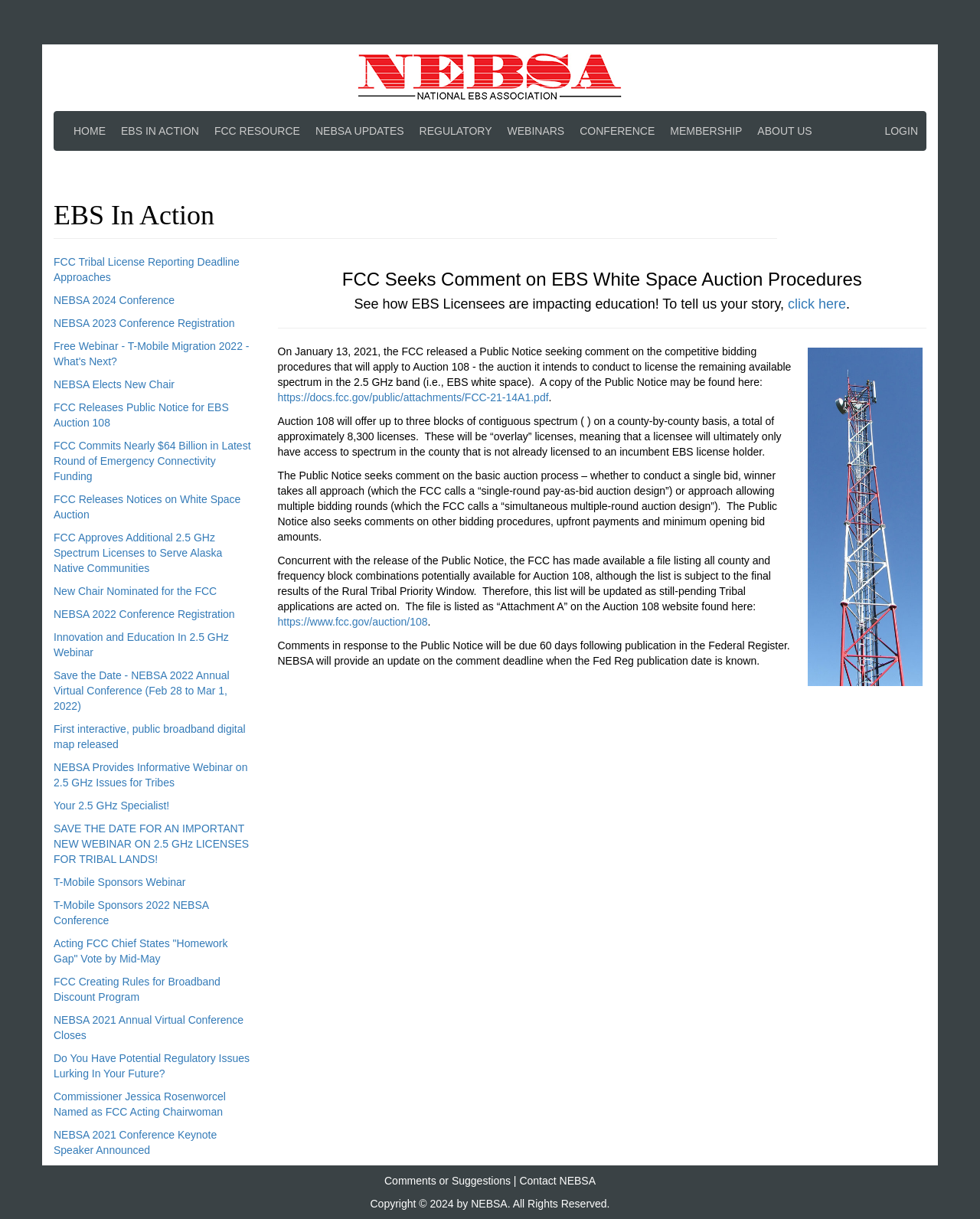What is the topic of the webpage?
Please provide an in-depth and detailed response to the question.

The topic of the webpage can be inferred from the heading 'FCC Seeks Comment on EBS White Space Auction Procedures' and the content of the webpage, which discusses the auction procedures and related information.